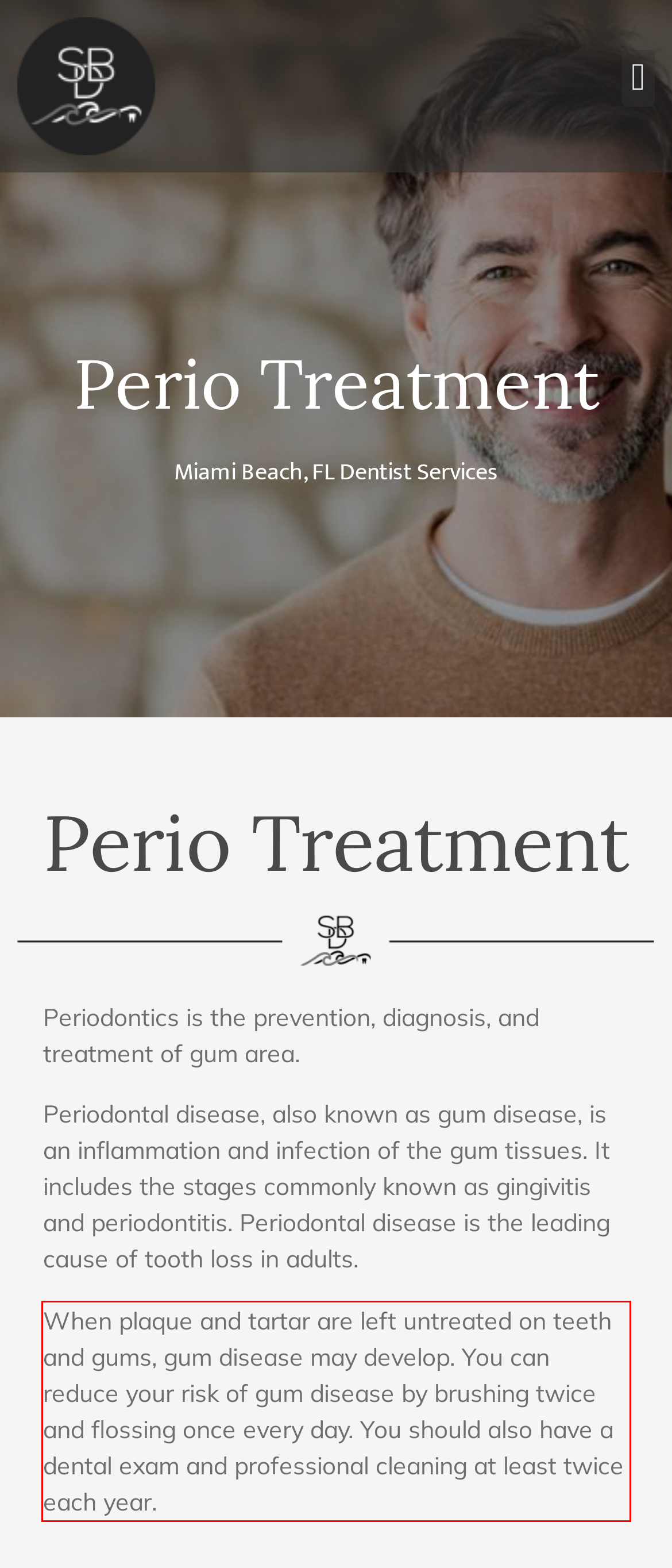Using the provided screenshot of a webpage, recognize the text inside the red rectangle bounding box by performing OCR.

When plaque and tartar are left untreated on teeth and gums, gum disease may develop. You can reduce your risk of gum disease by brushing twice and flossing once every day. You should also have a dental exam and professional cleaning at least twice each year.